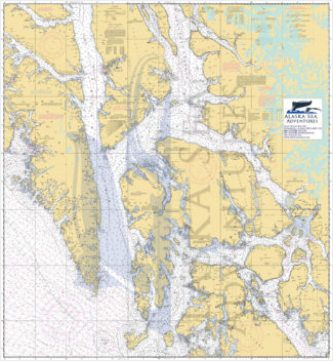What is the logo in the top right corner?
Answer the question using a single word or phrase, according to the image.

Alaska Sea Adventures